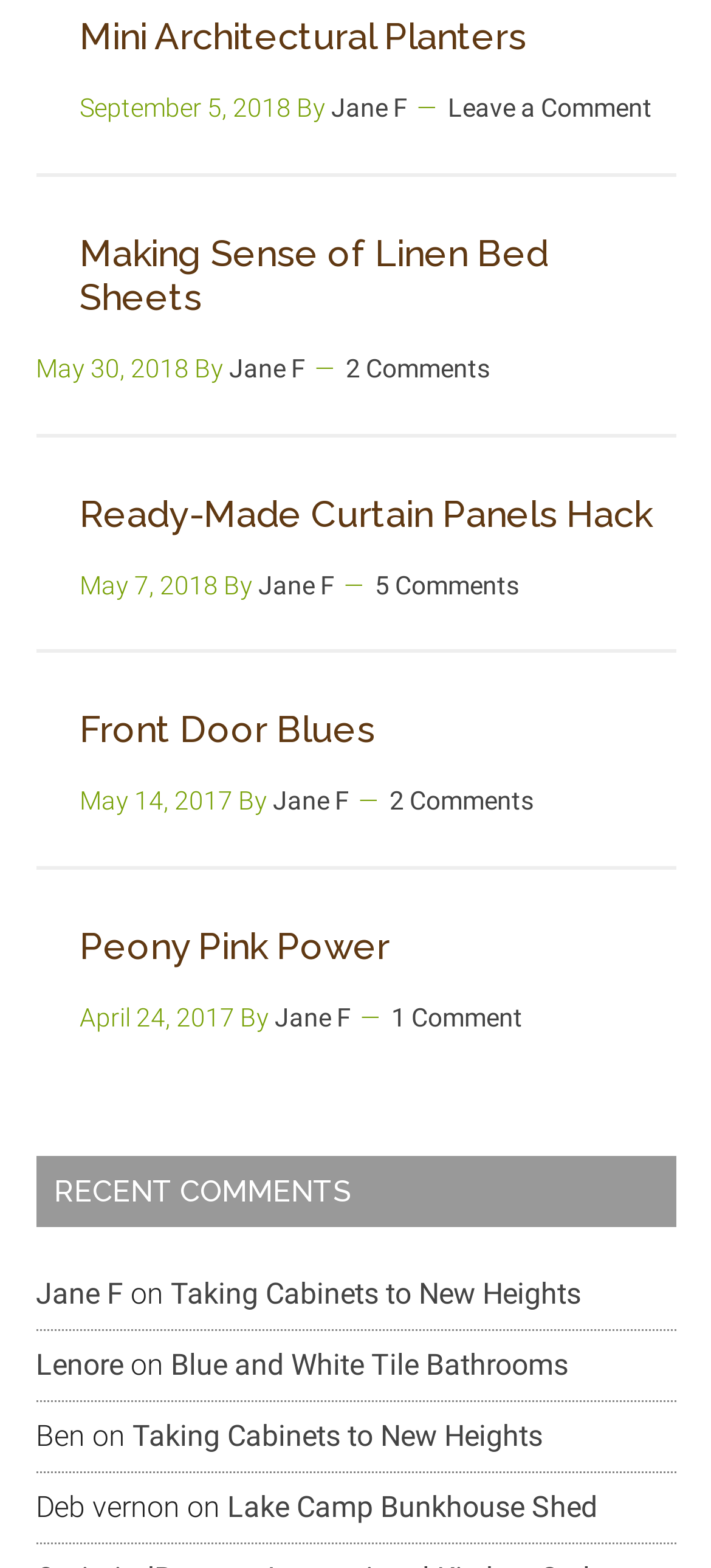Please locate the bounding box coordinates of the element that should be clicked to complete the given instruction: "Leave a comment on the article 'Making Sense of Linen Bed Sheets'".

[0.486, 0.225, 0.688, 0.244]